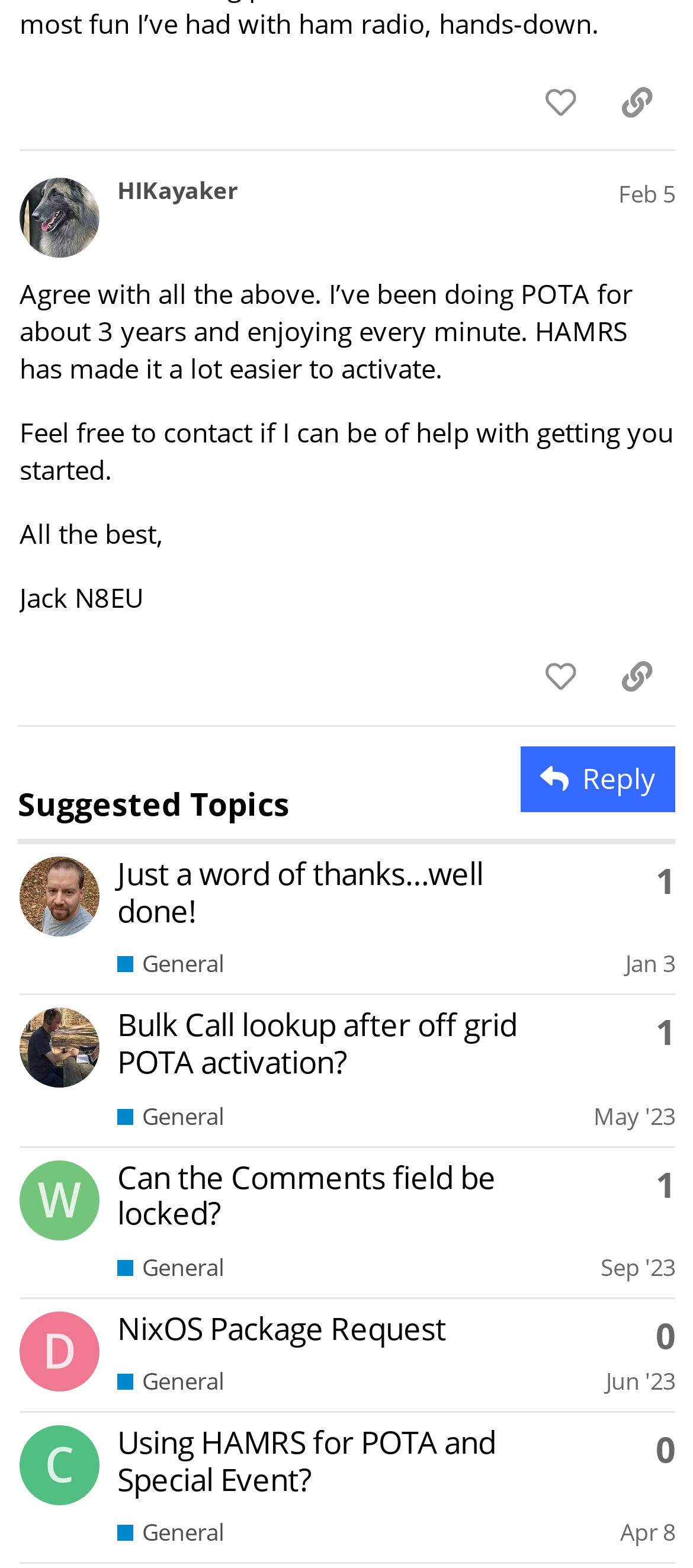What is the topic of the post by CarynEve?
Answer the question in a detailed and comprehensive manner.

I found the post by CarynEve in the suggested topics table and read the heading of the post, which is 'Using HAMRS for POTA and Special Event?'.